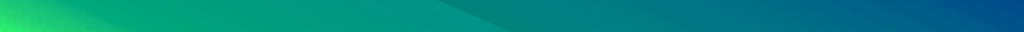Based on the image, please respond to the question with as much detail as possible:
What is the purpose of the background design?

The gradient background design is intended to visually reinforce the focus on innovation and protection in data management, thereby enhancing the aesthetic appeal of the content on the page and creating a sense of modernity and depth.